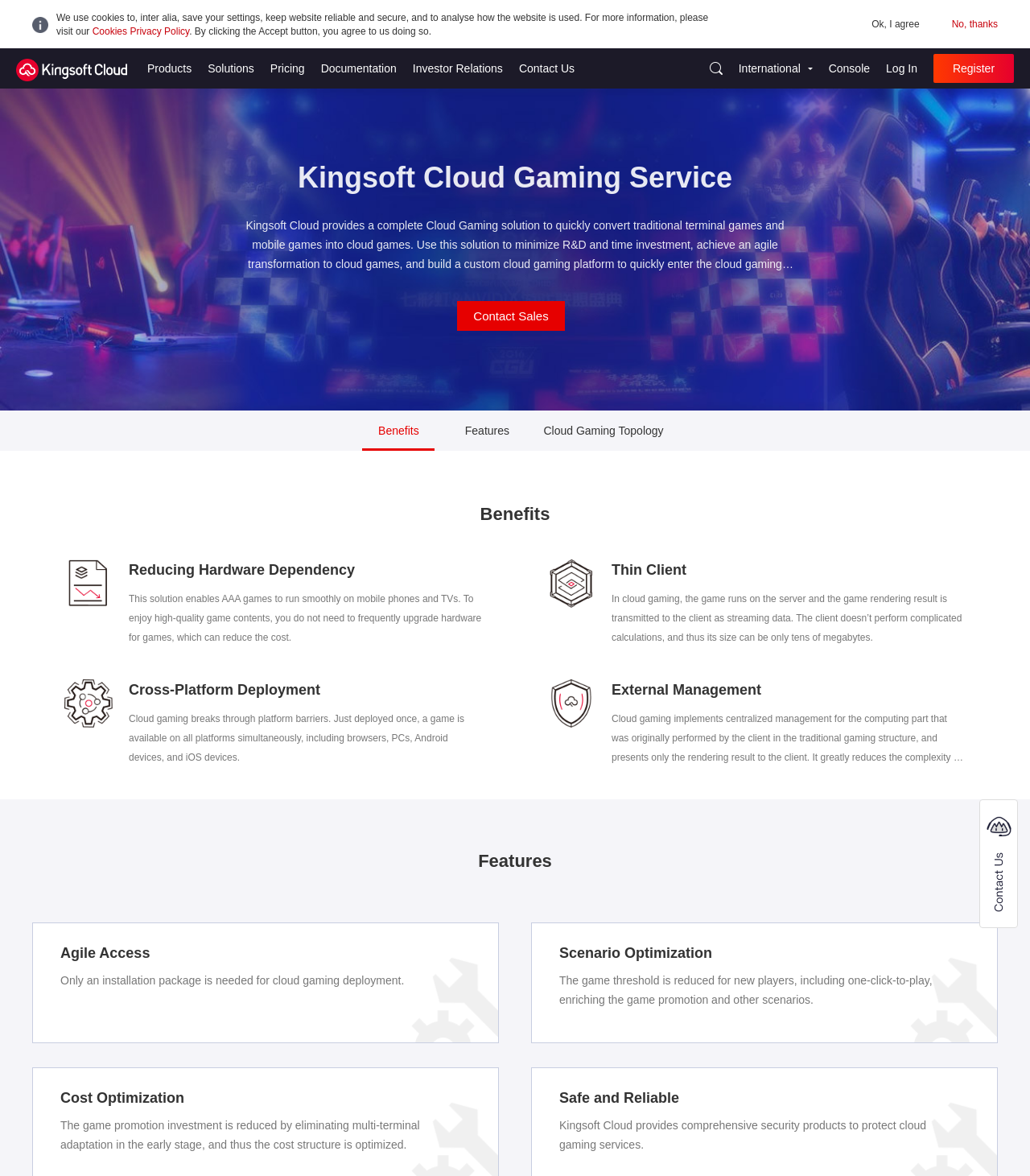Can you specify the bounding box coordinates for the region that should be clicked to fulfill this instruction: "Click the Contact Sales link".

[0.444, 0.256, 0.548, 0.281]